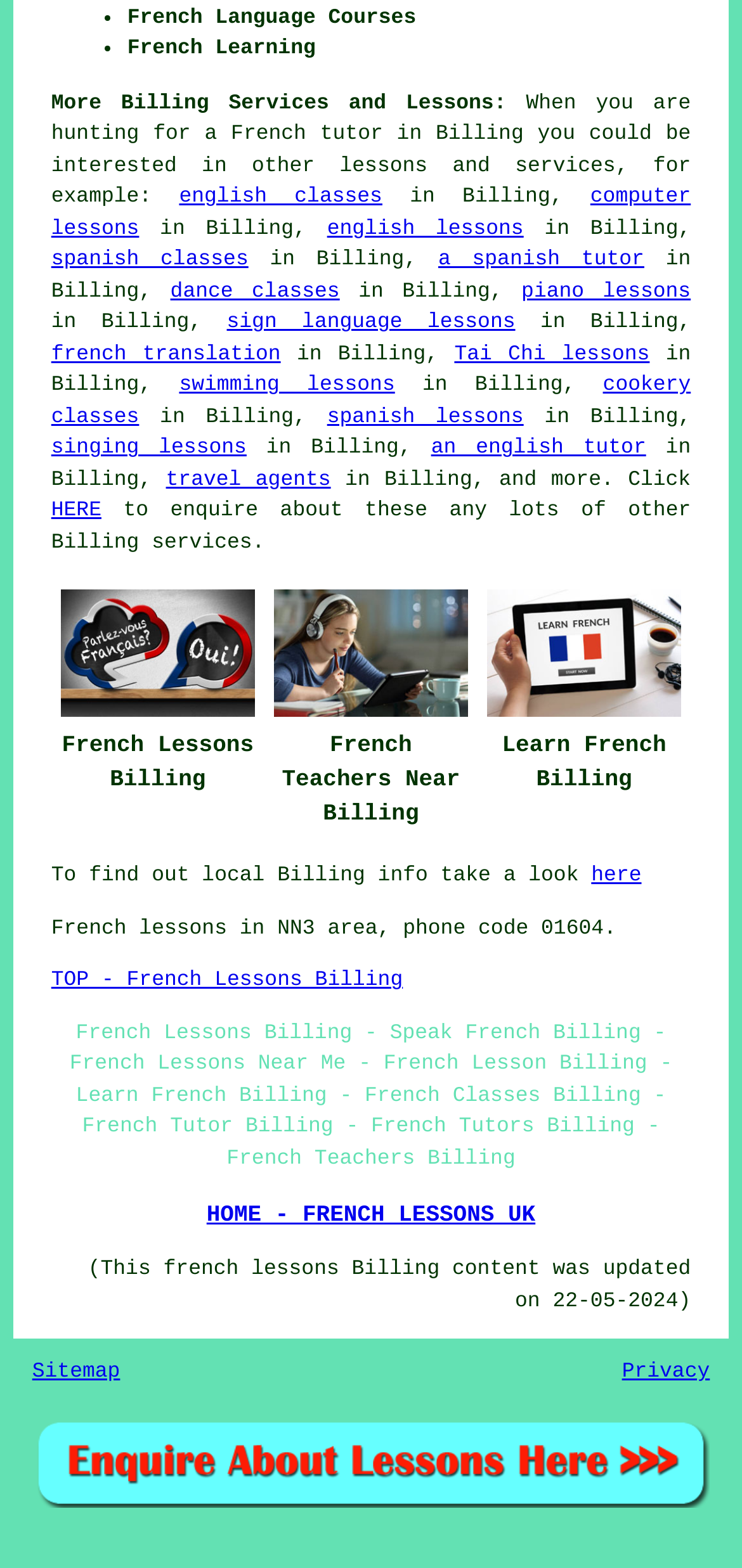Highlight the bounding box coordinates of the element you need to click to perform the following instruction: "Click on 'english classes'."

[0.241, 0.119, 0.515, 0.133]